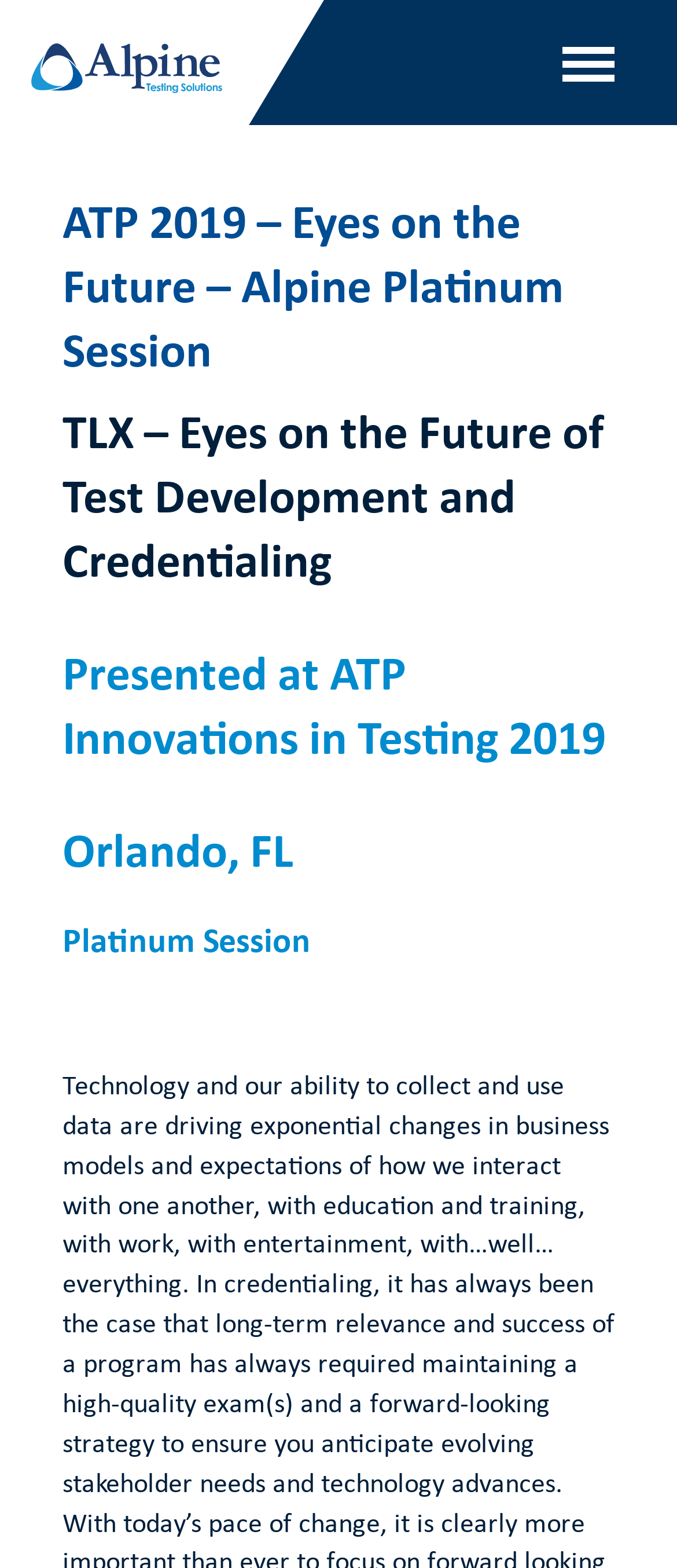What is the theme of the Platinum Session?
By examining the image, provide a one-word or phrase answer.

Eyes on the Future